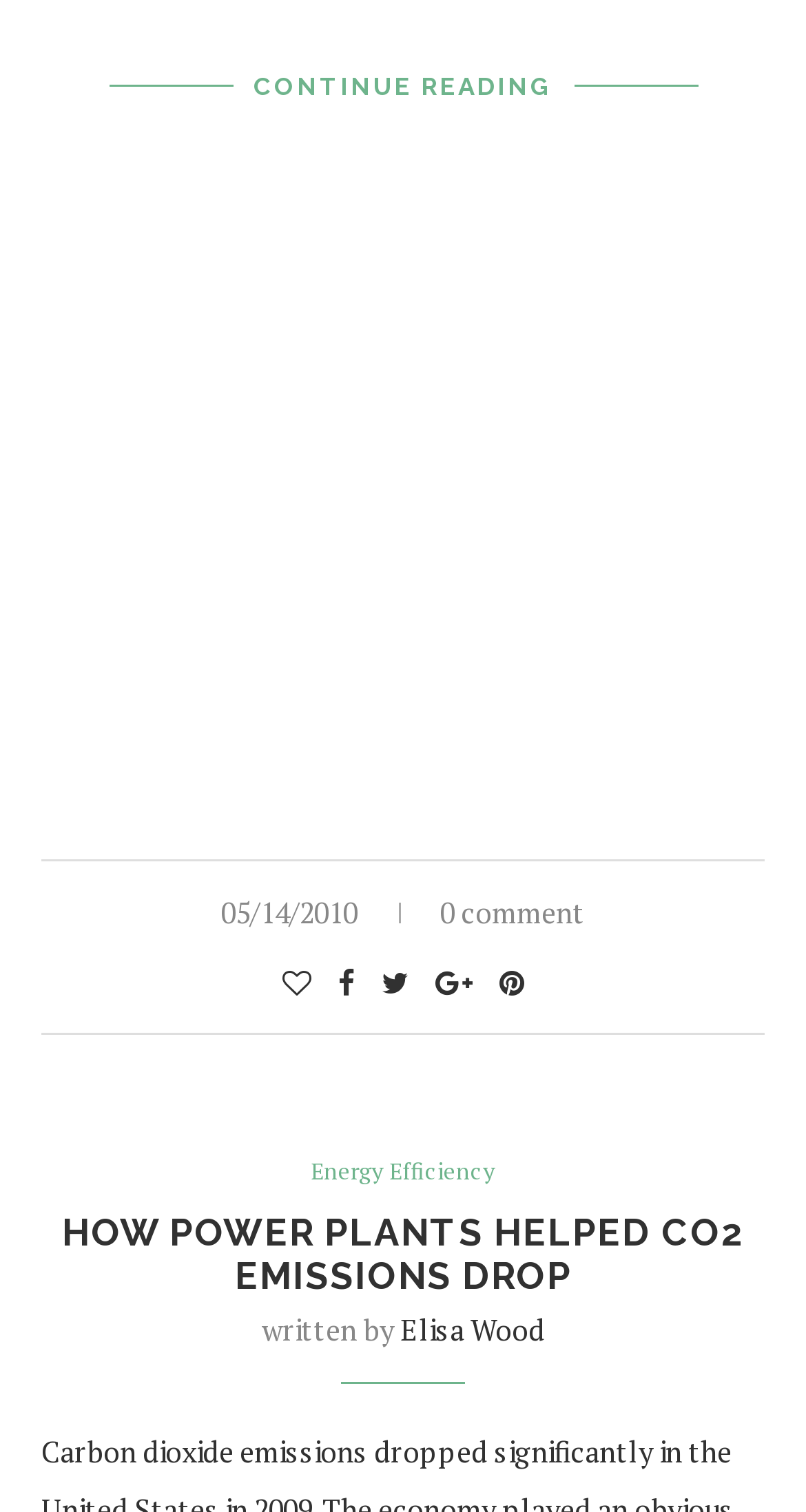Point out the bounding box coordinates of the section to click in order to follow this instruction: "View 'Energy Efficiency'".

[0.386, 0.767, 0.614, 0.785]